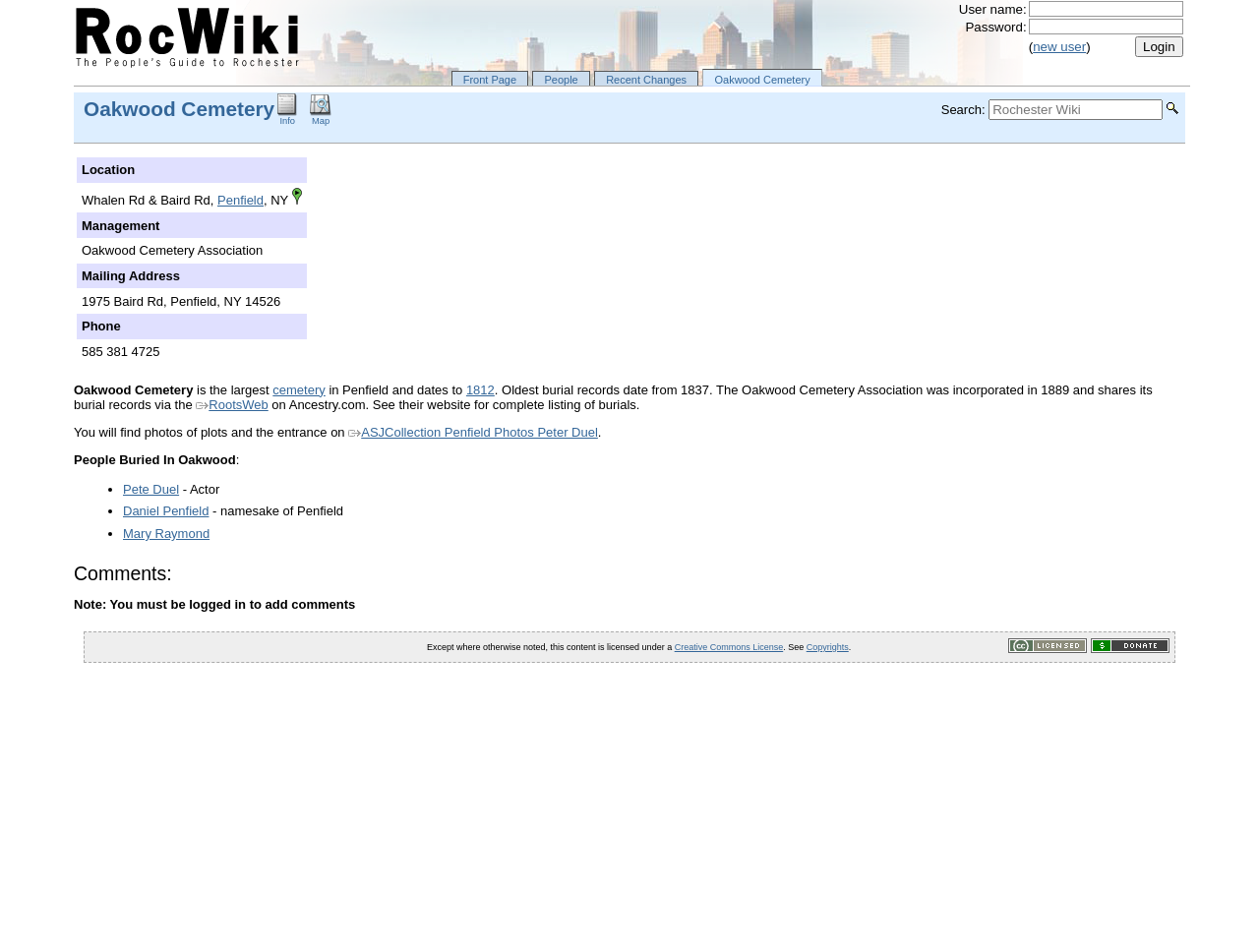Could you provide the bounding box coordinates for the portion of the screen to click to complete this instruction: "view Penfield information"?

[0.173, 0.202, 0.209, 0.218]